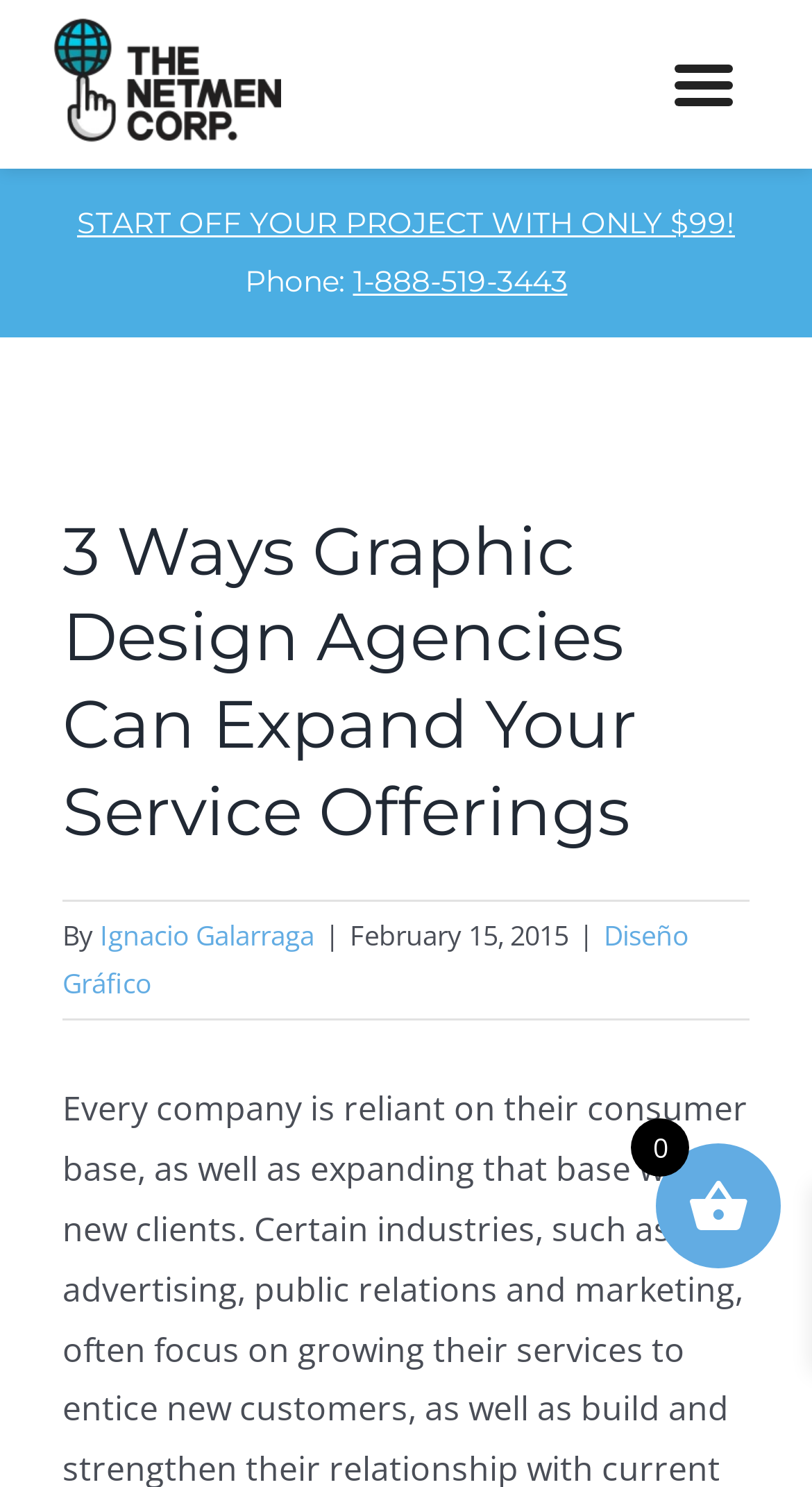Write a detailed summary of the webpage, including text, images, and layout.

The webpage is about the benefits of graphic design for businesses, with a focus on expanding service offerings and growing one's business. At the top of the page, there is a logo header menu on the left side, accompanied by an image. Below this, there is a prominent call-to-action link that stands out, "START OFF YOUR PROJECT WITH ONLY $99!", which takes up most of the width of the page.

On the right side of the page, there is a section with contact information, including a "Phone:" label and a link to a phone number, "1-888-519-3443". 

The main content of the page is an article with a heading that reads "3 Ways Graphic Design Agencies Can Expand Your Service Offerings". The article is written by Ignacio Galarraga and was published on February 15, 2015. There is also a link to a related topic, "Diseño Gráfico", which is located below the author's name.